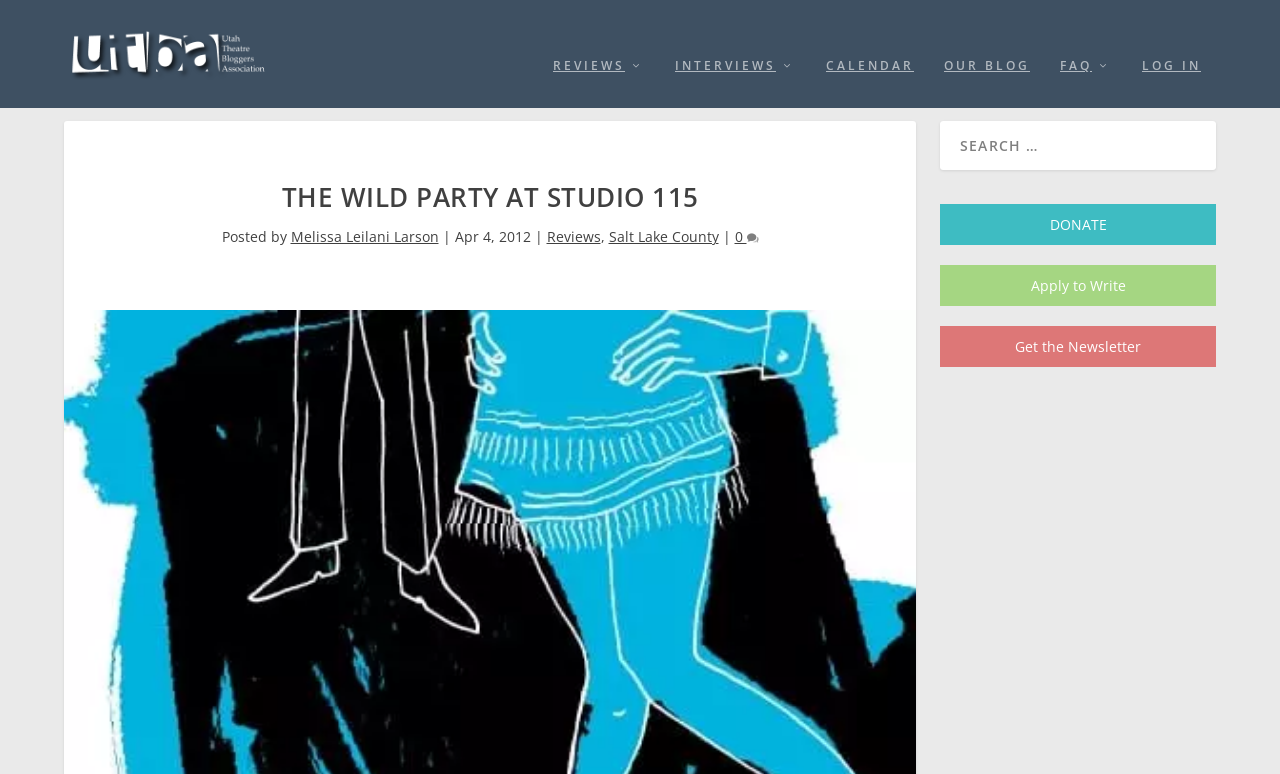Examine the image and give a thorough answer to the following question:
What is the title of the article?

The title of the article can be found in a heading format, which is 'THE WILD PARTY AT STUDIO 115', located below the blog name and above the author information.